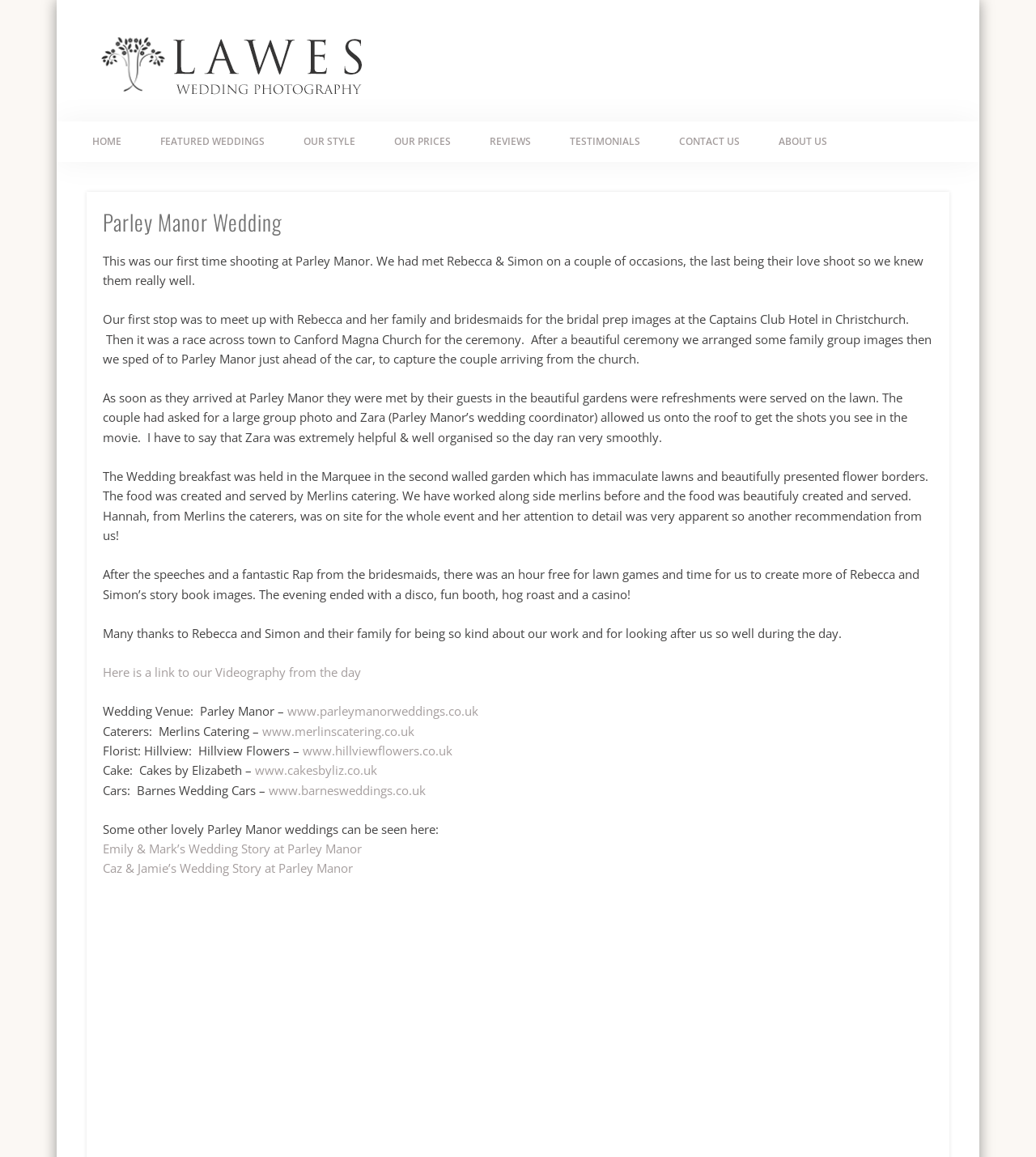Analyze the image and give a detailed response to the question:
Who was the wedding coordinator at Parley Manor?

The webpage mentions that Zara was the wedding coordinator at Parley Manor, who was extremely helpful and well-organised, allowing the photographers to capture the shots they needed.